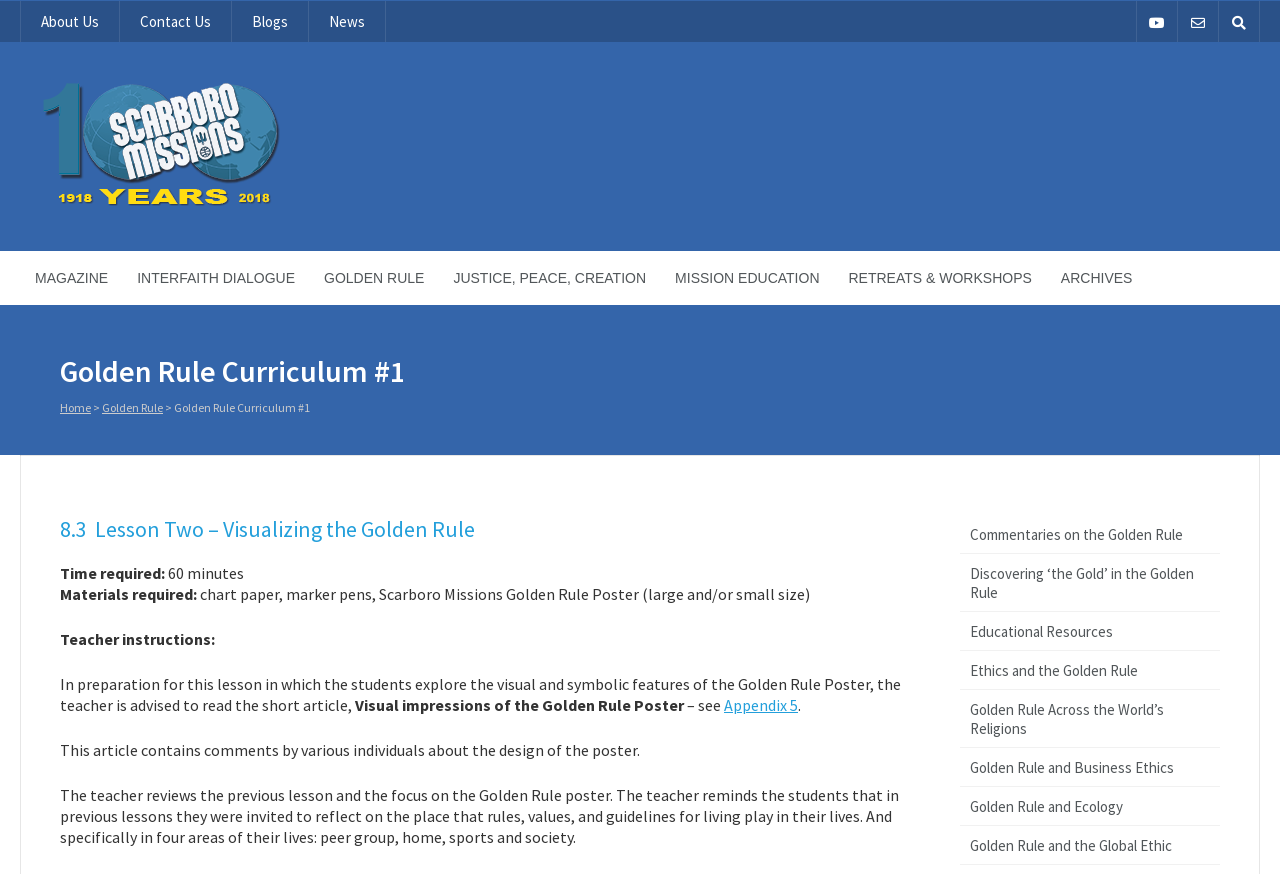What is the title of the current page?
Refer to the image and answer the question using a single word or phrase.

Golden Rule Curriculum #1